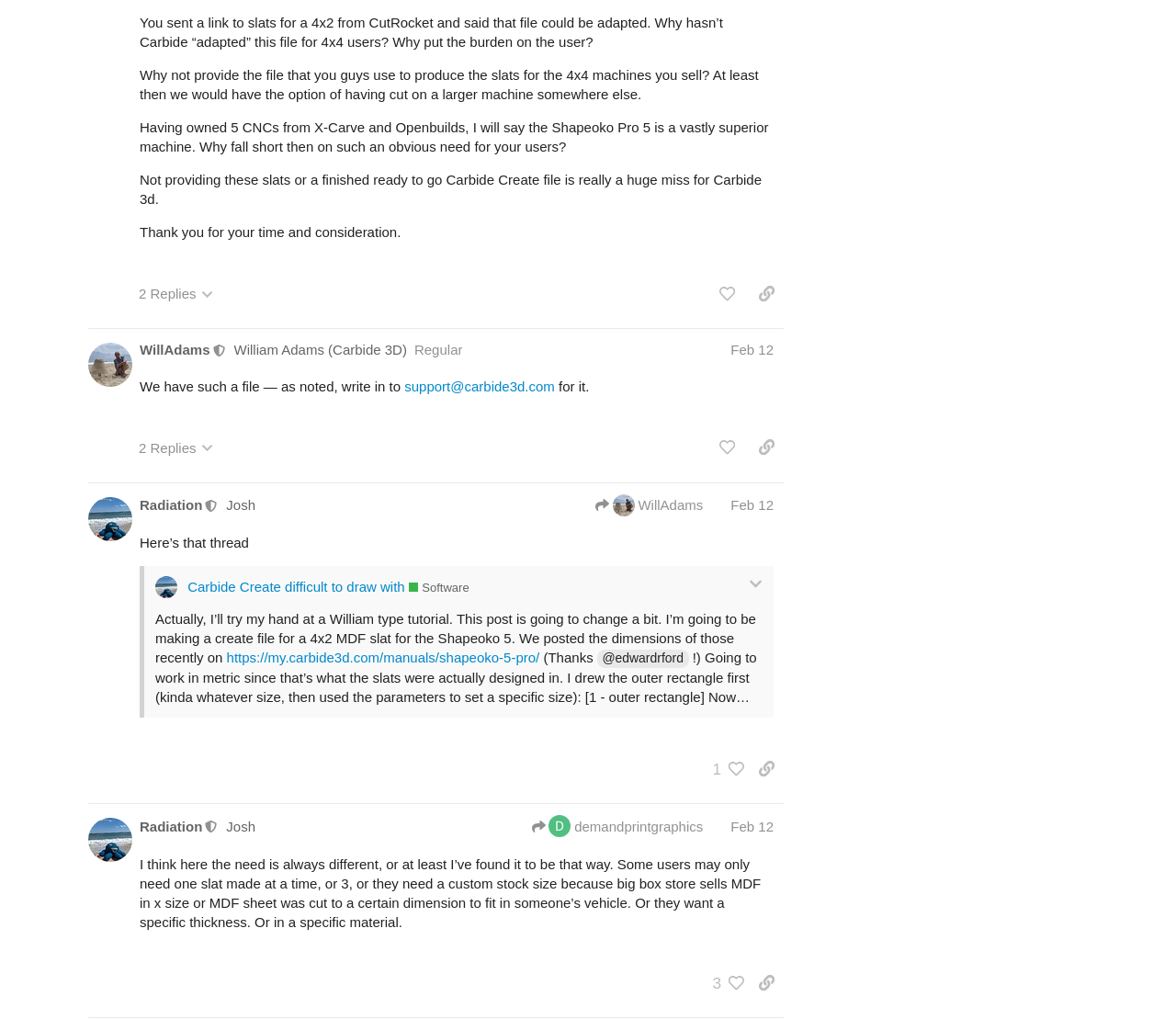Find the UI element described as: "Feb 12" and predict its bounding box coordinates. Ensure the coordinates are four float numbers between 0 and 1, [left, top, right, bottom].

[0.621, 0.803, 0.658, 0.818]